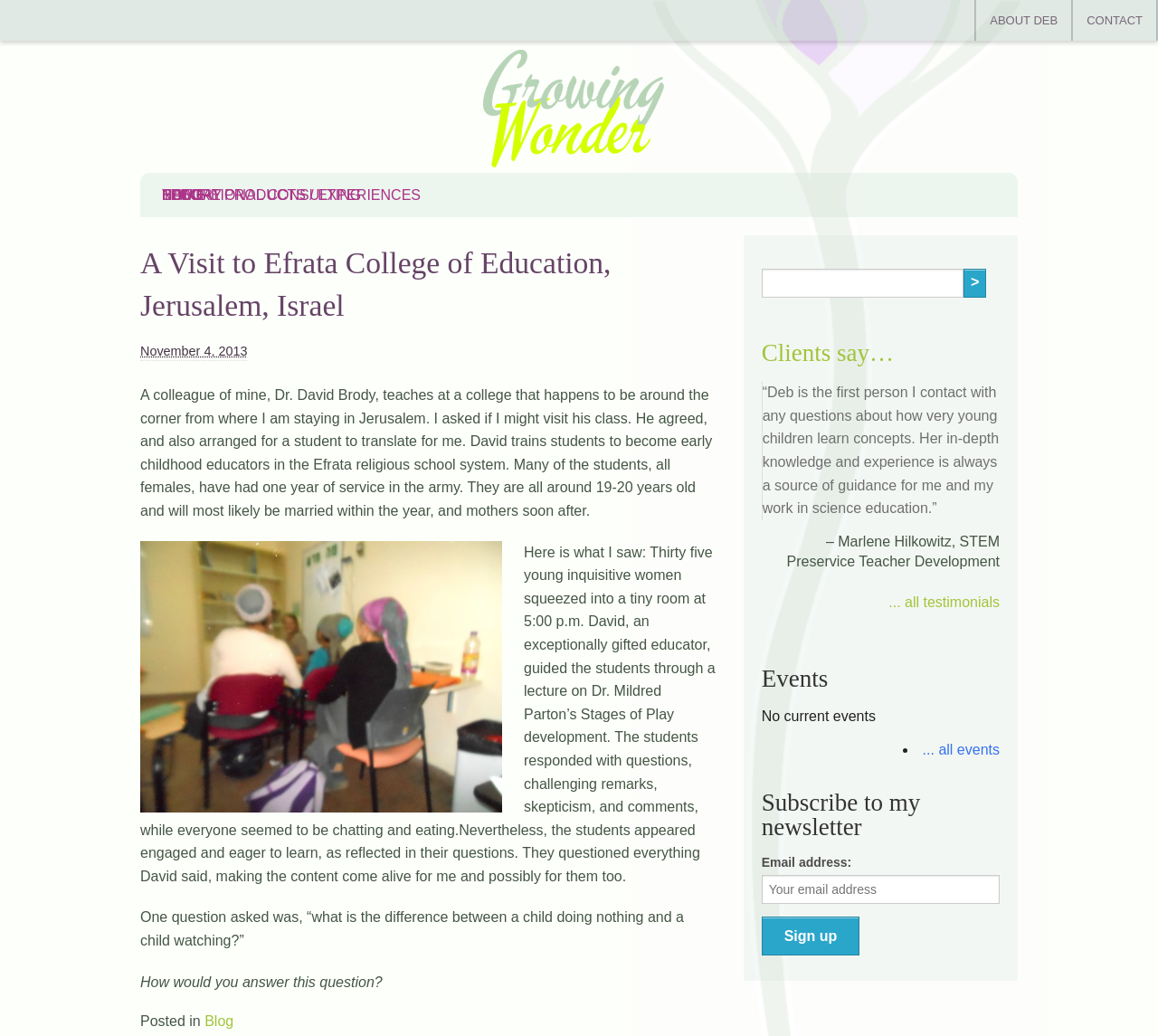Answer the question below using just one word or a short phrase: 
What is the age range of the students in the classroom?

19-20 years old